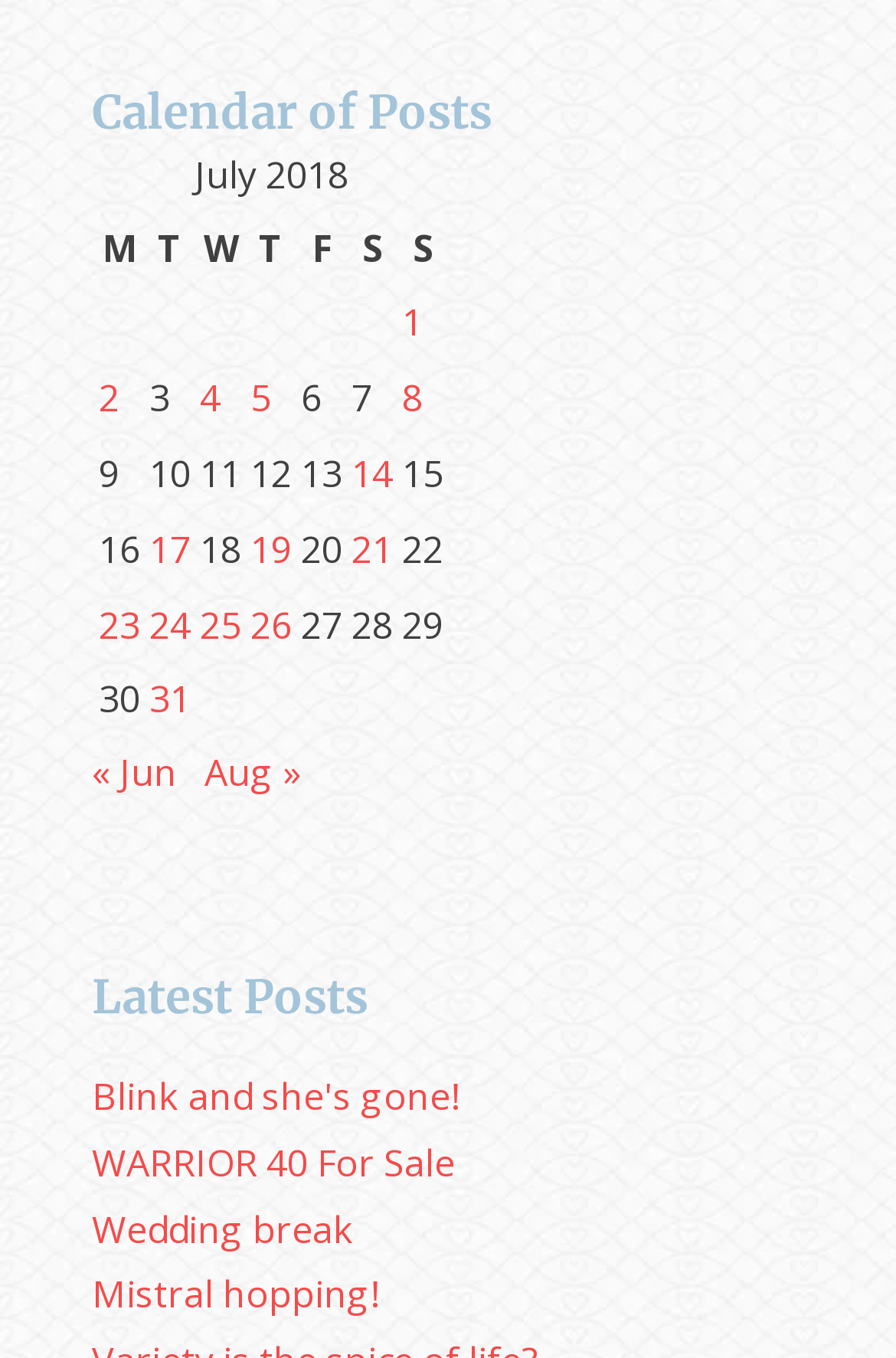Determine the bounding box coordinates of the area to click in order to meet this instruction: "View posts published on July 1, 2018".

[0.449, 0.219, 0.472, 0.256]